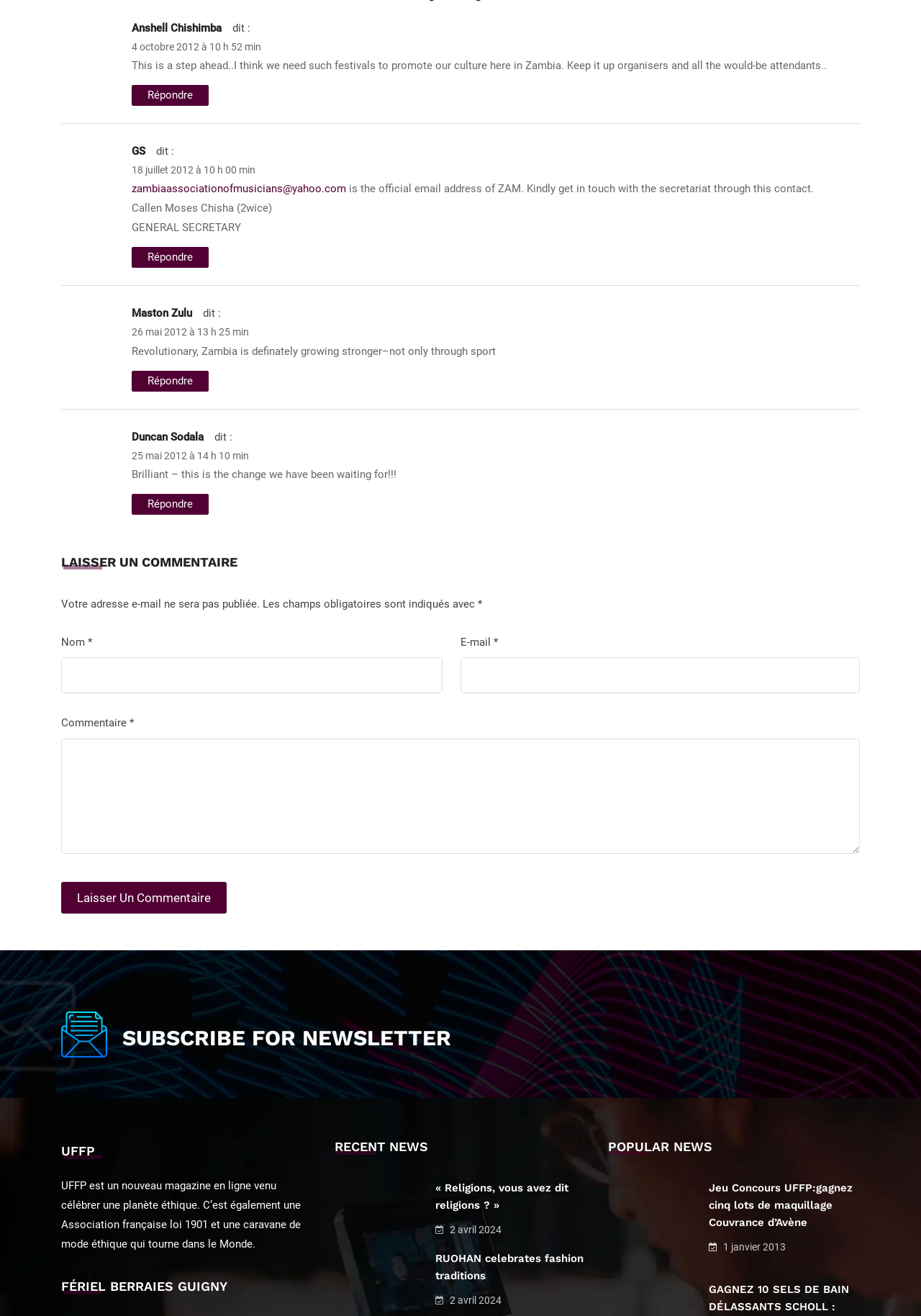Please identify the bounding box coordinates of the element on the webpage that should be clicked to follow this instruction: "Respond to Anshell Chishimba". The bounding box coordinates should be given as four float numbers between 0 and 1, formatted as [left, top, right, bottom].

[0.143, 0.065, 0.227, 0.081]